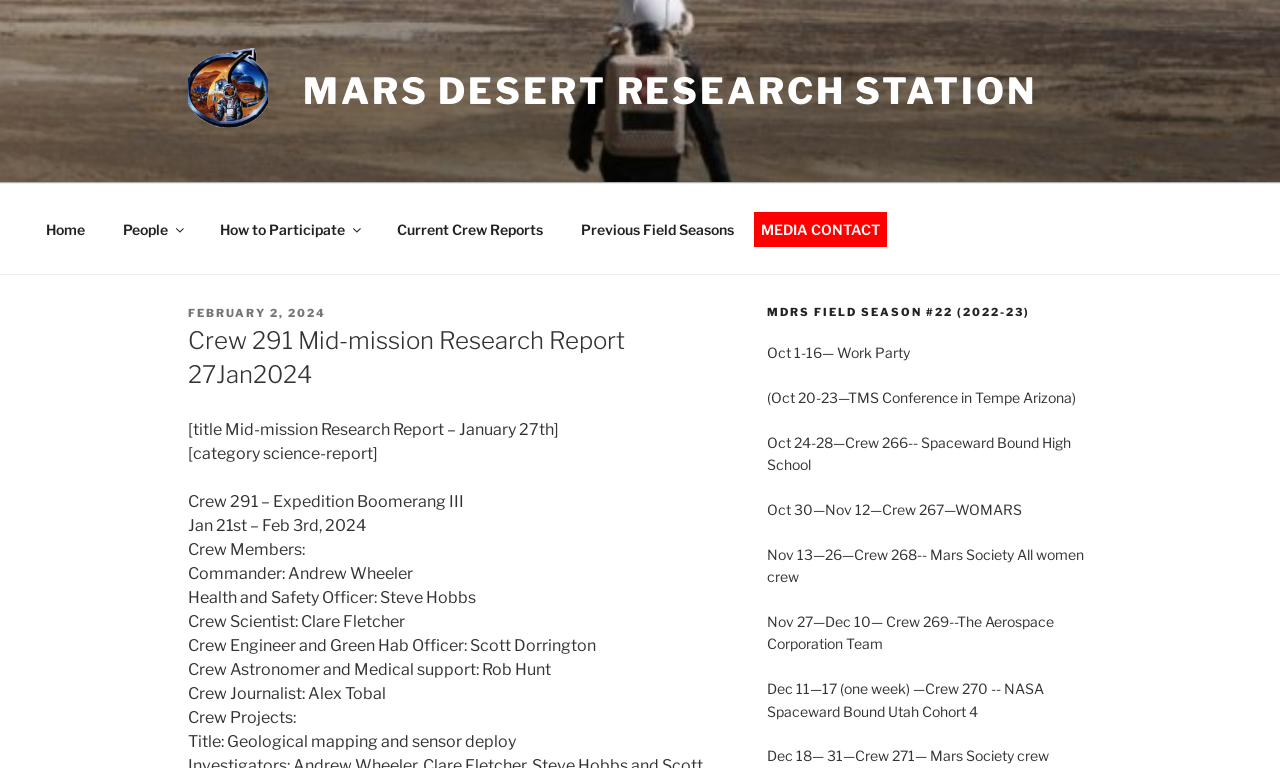What is the name of the research station?
Based on the image, answer the question in a detailed manner.

I found the answer by looking at the top of the webpage, where it says 'Crew 291 Mid-mission Research Report 27Jan2024 – Mars Desert Research Station'. The research station's name is 'Mars Desert Research Station'.